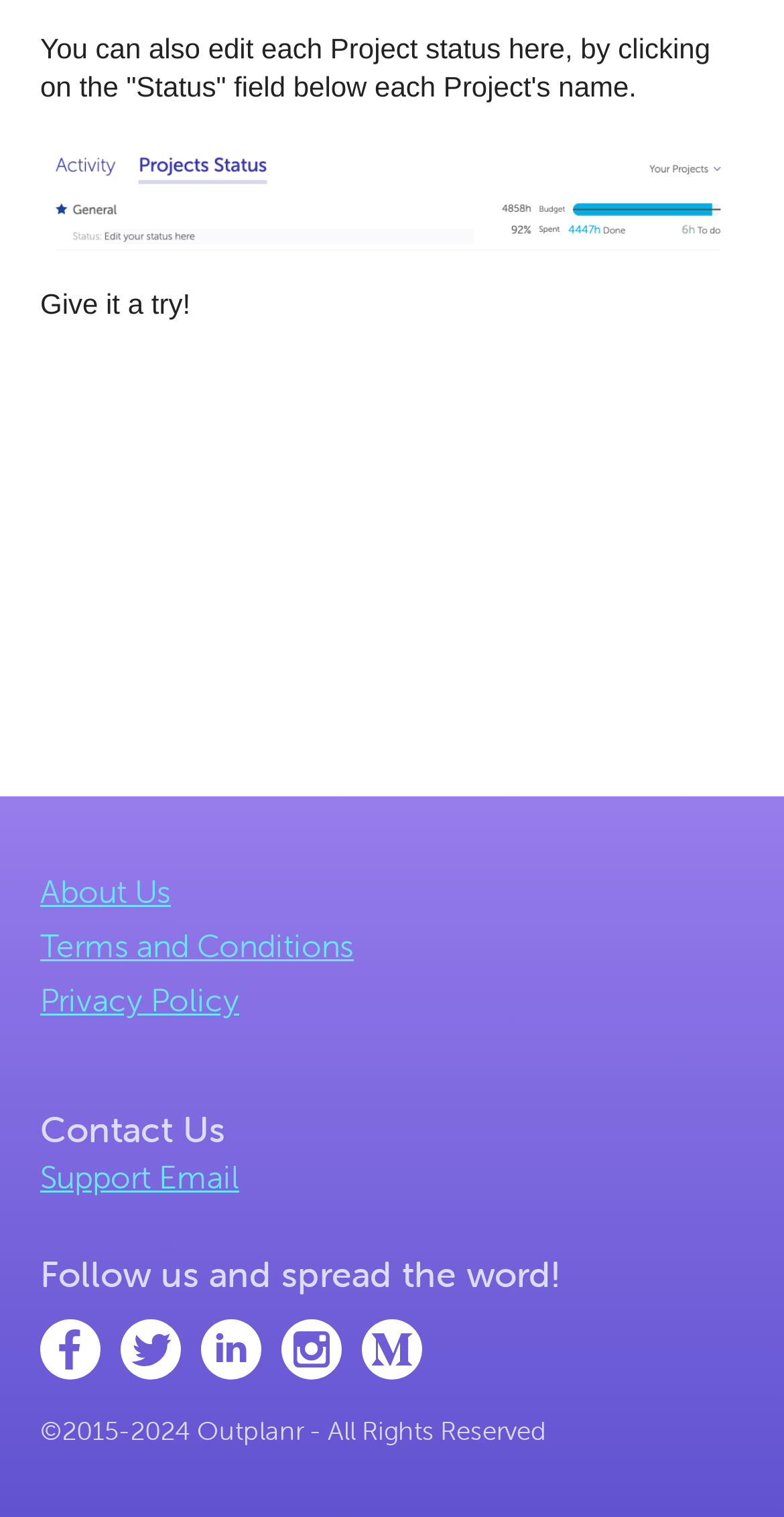Provide the bounding box coordinates for the area that should be clicked to complete the instruction: "Read the blog post".

None